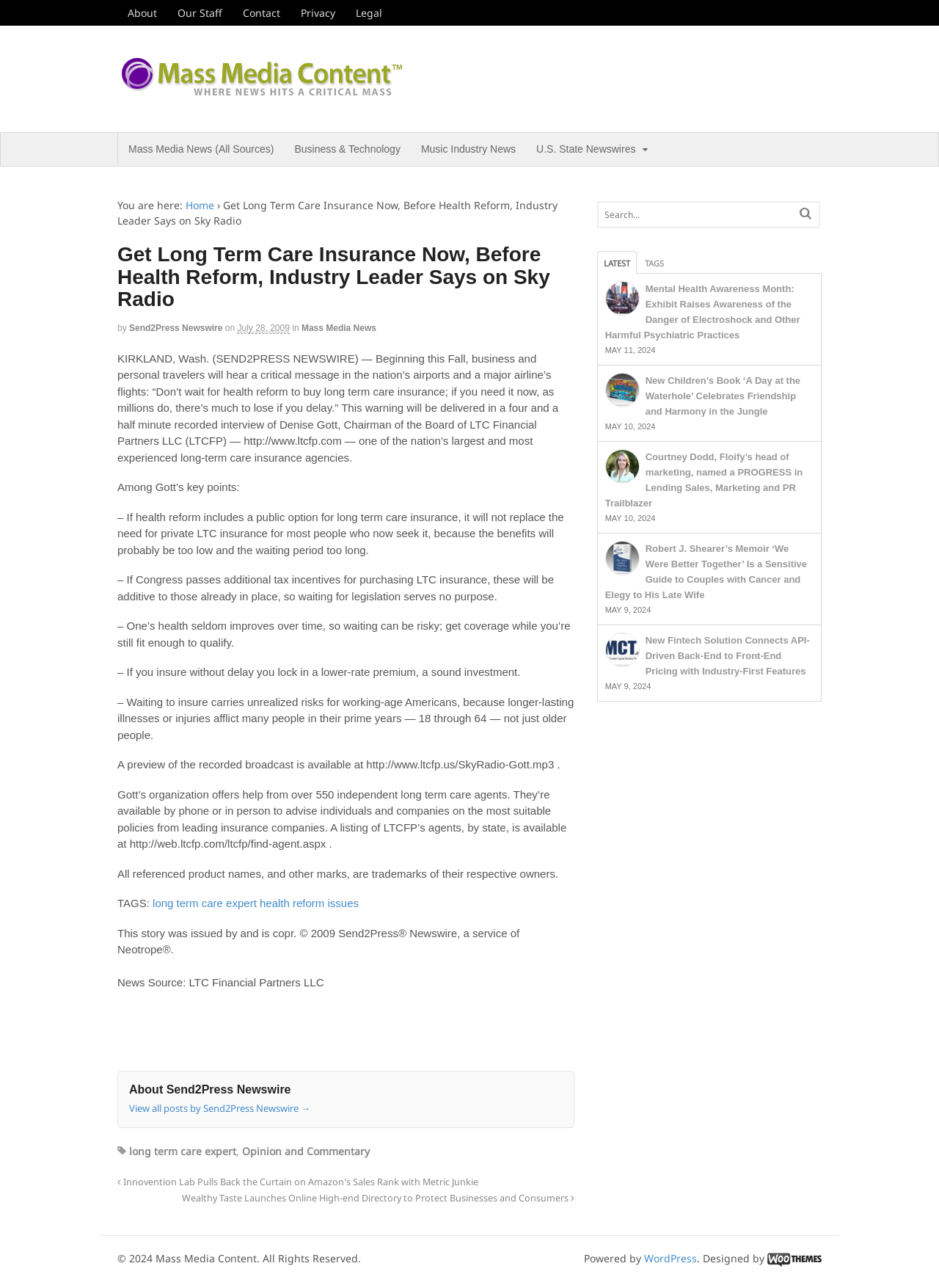Determine the bounding box coordinates of the region I should click to achieve the following instruction: "Click the 'About' link". Ensure the bounding box coordinates are four float numbers between 0 and 1, i.e., [left, top, right, bottom].

[0.125, 0.0, 0.178, 0.02]